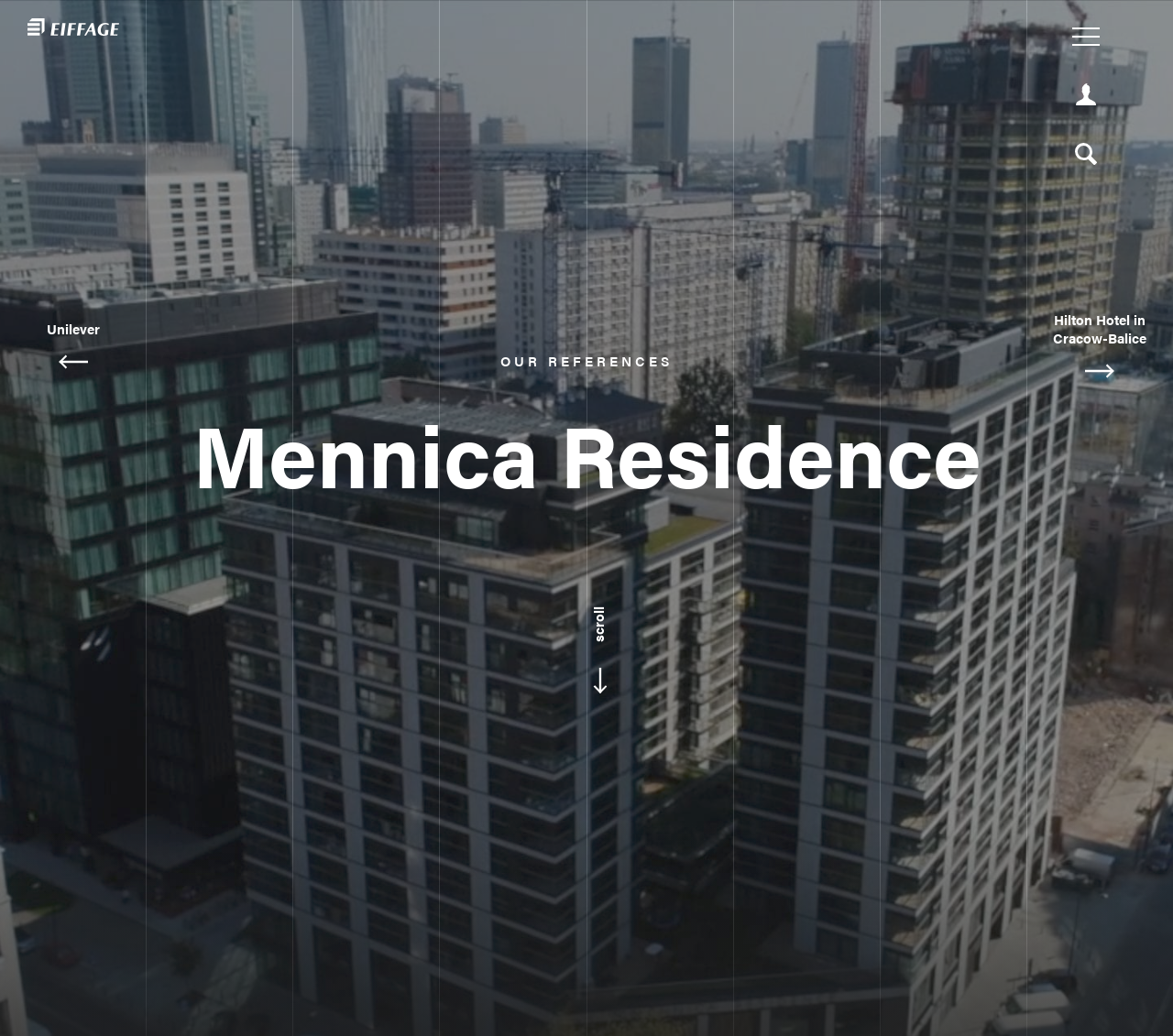Bounding box coordinates are specified in the format (top-left x, top-left y, bottom-right x, bottom-right y). All values are floating point numbers bounded between 0 and 1. Please provide the bounding box coordinate of the region this sentence describes: Unilever

[0.0, 0.265, 0.125, 0.407]